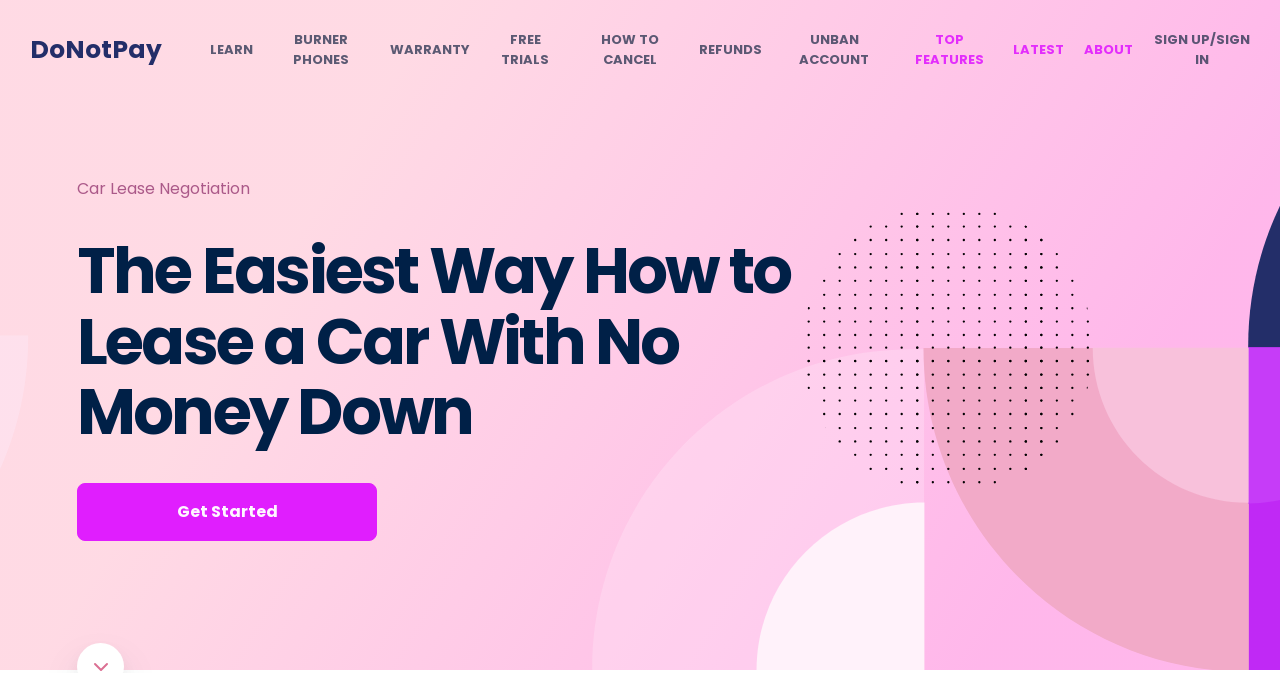Find the bounding box coordinates of the clickable area required to complete the following action: "Read about how to lease a car with no money down".

[0.06, 0.336, 0.618, 0.678]